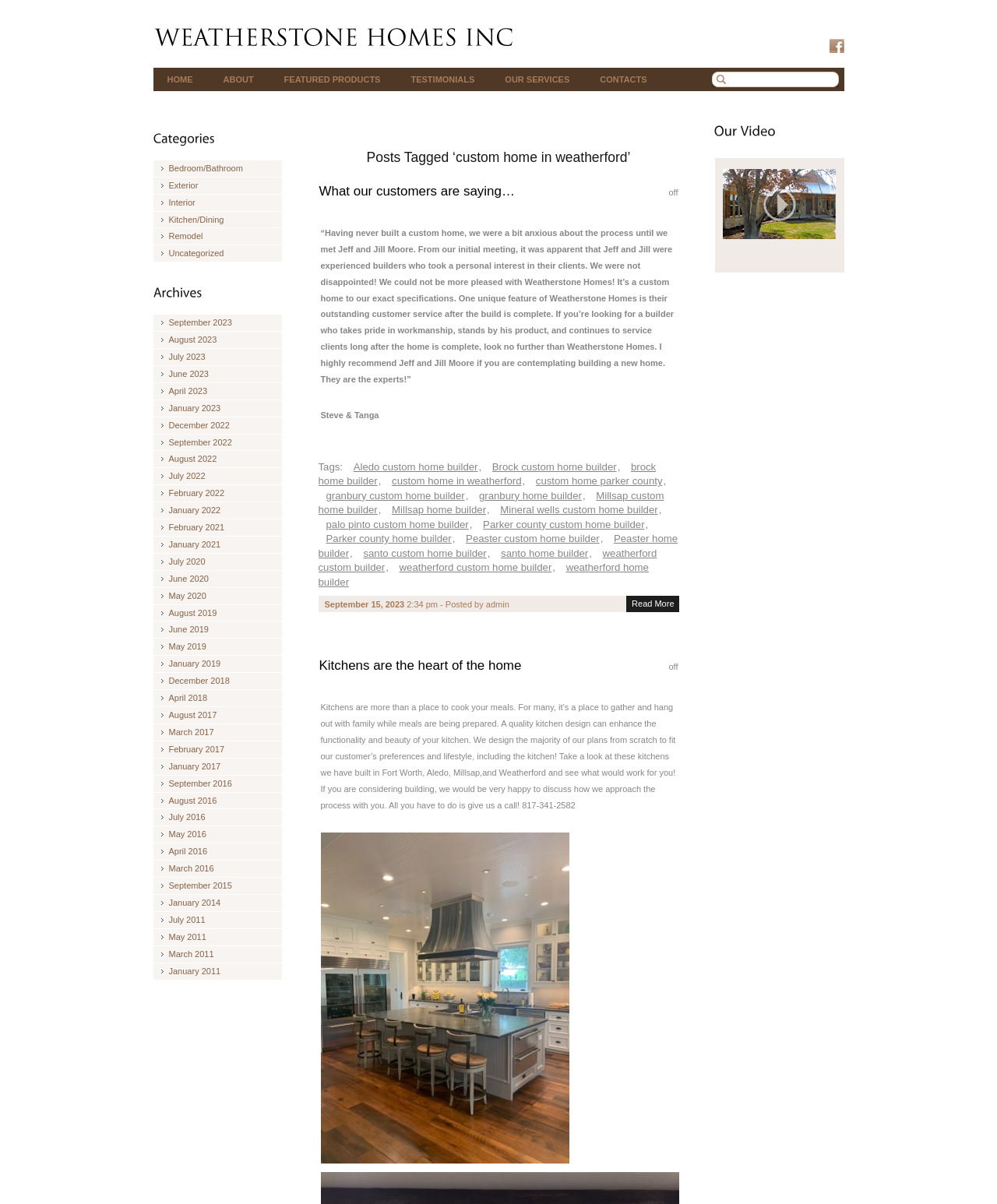Consider the image and give a detailed and elaborate answer to the question: 
What is the name of the company?

The name of the company can be found in the heading element with the text 'Weatherstone Homes' located at the top of the webpage.